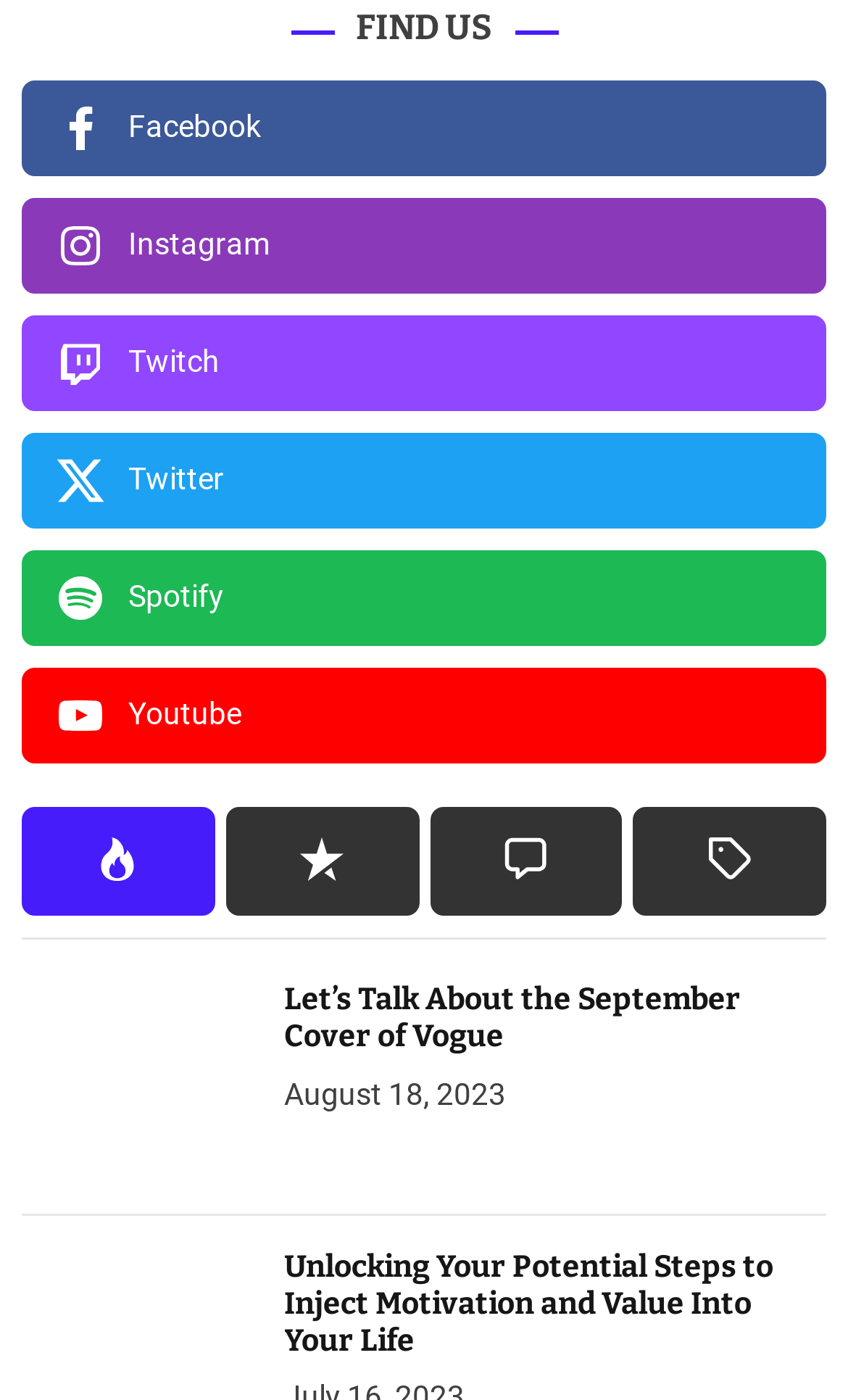Please find the bounding box coordinates of the element that needs to be clicked to perform the following instruction: "Select Popular Tab". The bounding box coordinates should be four float numbers between 0 and 1, represented as [left, top, right, bottom].

[0.026, 0.576, 0.253, 0.654]